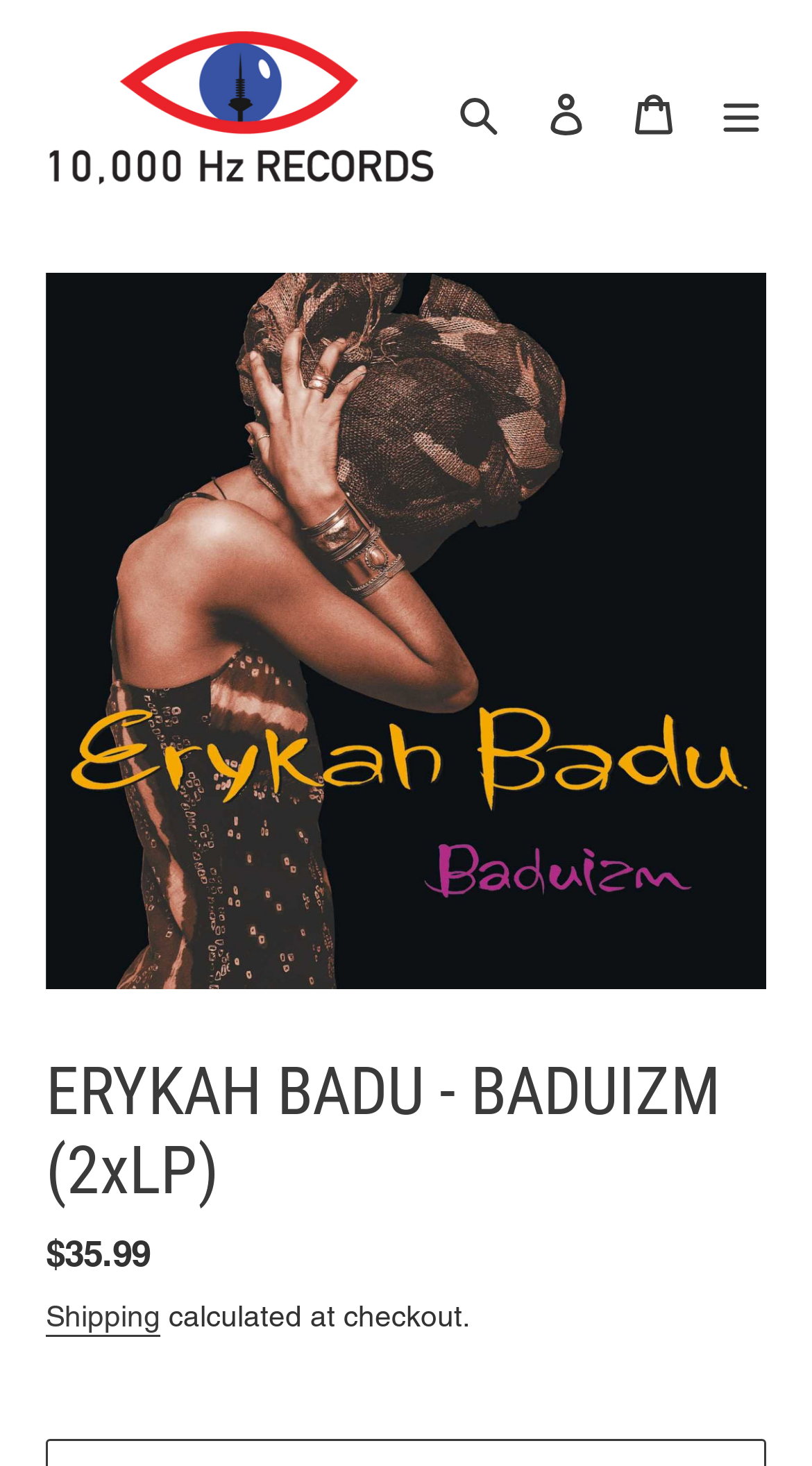Utilize the details in the image to thoroughly answer the following question: What is the shipping policy?

I found the shipping policy by looking at the section below the album description, where it says 'Shipping' followed by 'calculated at checkout'.